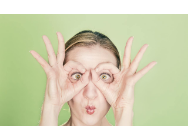What is the theme of the article associated with the image?
Using the visual information from the image, give a one-word or short-phrase answer.

Laser vision correction